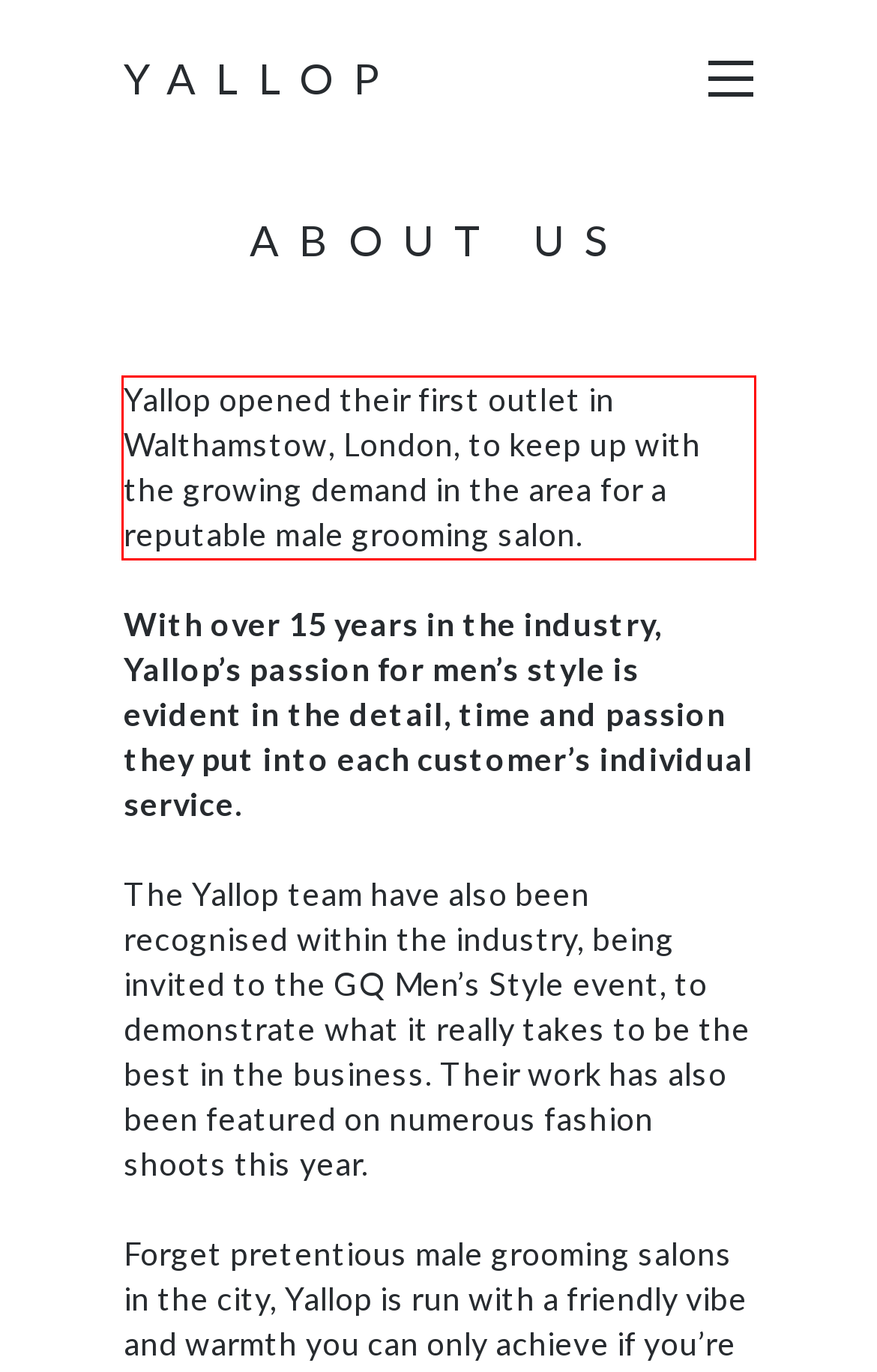The screenshot you have been given contains a UI element surrounded by a red rectangle. Use OCR to read and extract the text inside this red rectangle.

Yallop opened their first outlet in Walthamstow, London, to keep up with the growing demand in the area for a reputable male grooming salon.